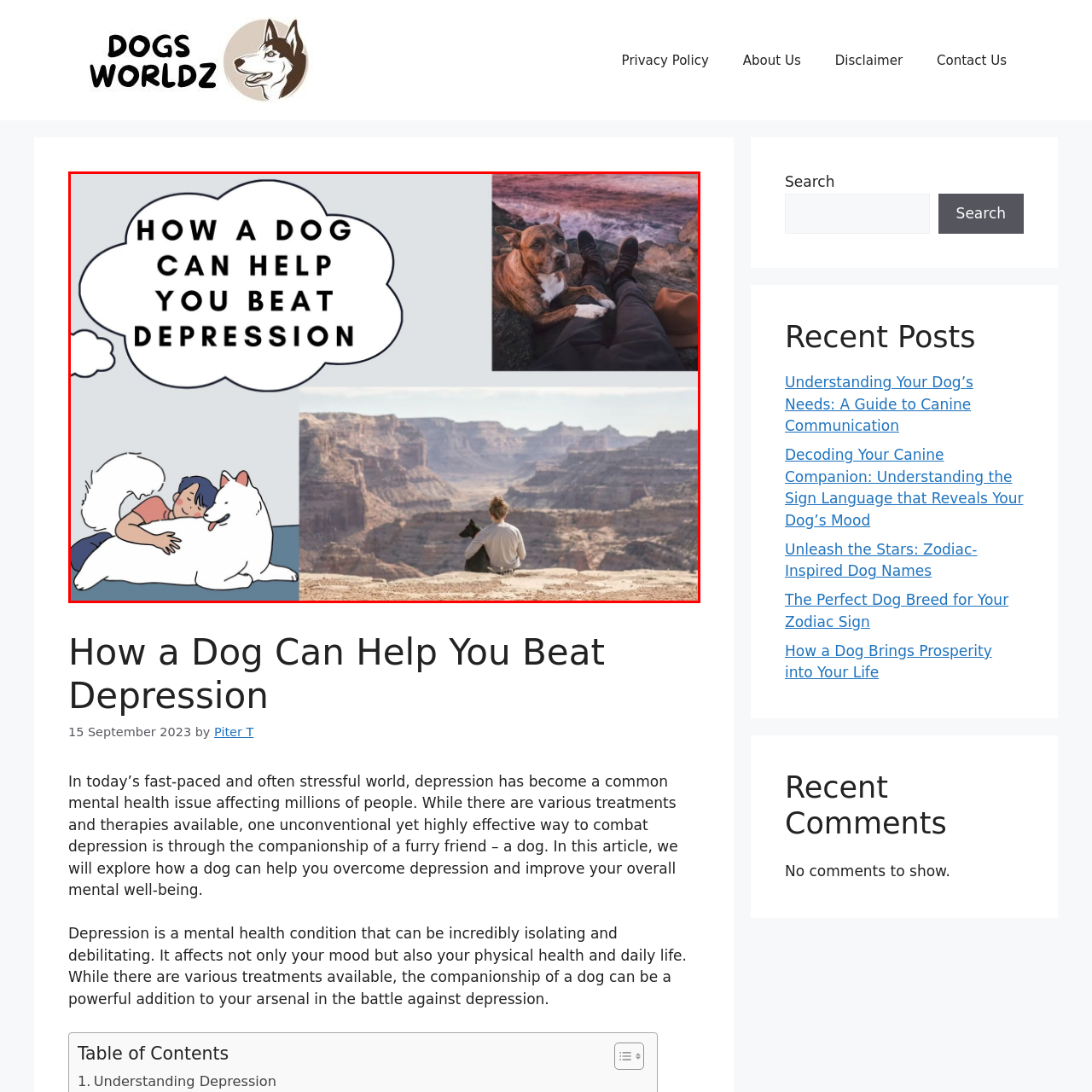What is the scenery in the photograph on the right side of the image?  
Pay attention to the image within the red frame and give a detailed answer based on your observations from the image.

The serene photograph on the right side of the image shows a person relaxing outdoors with their dog, both gazing at a stunning landscape, symbolizing tranquility and the outdoor adventures that help alleviate stress.